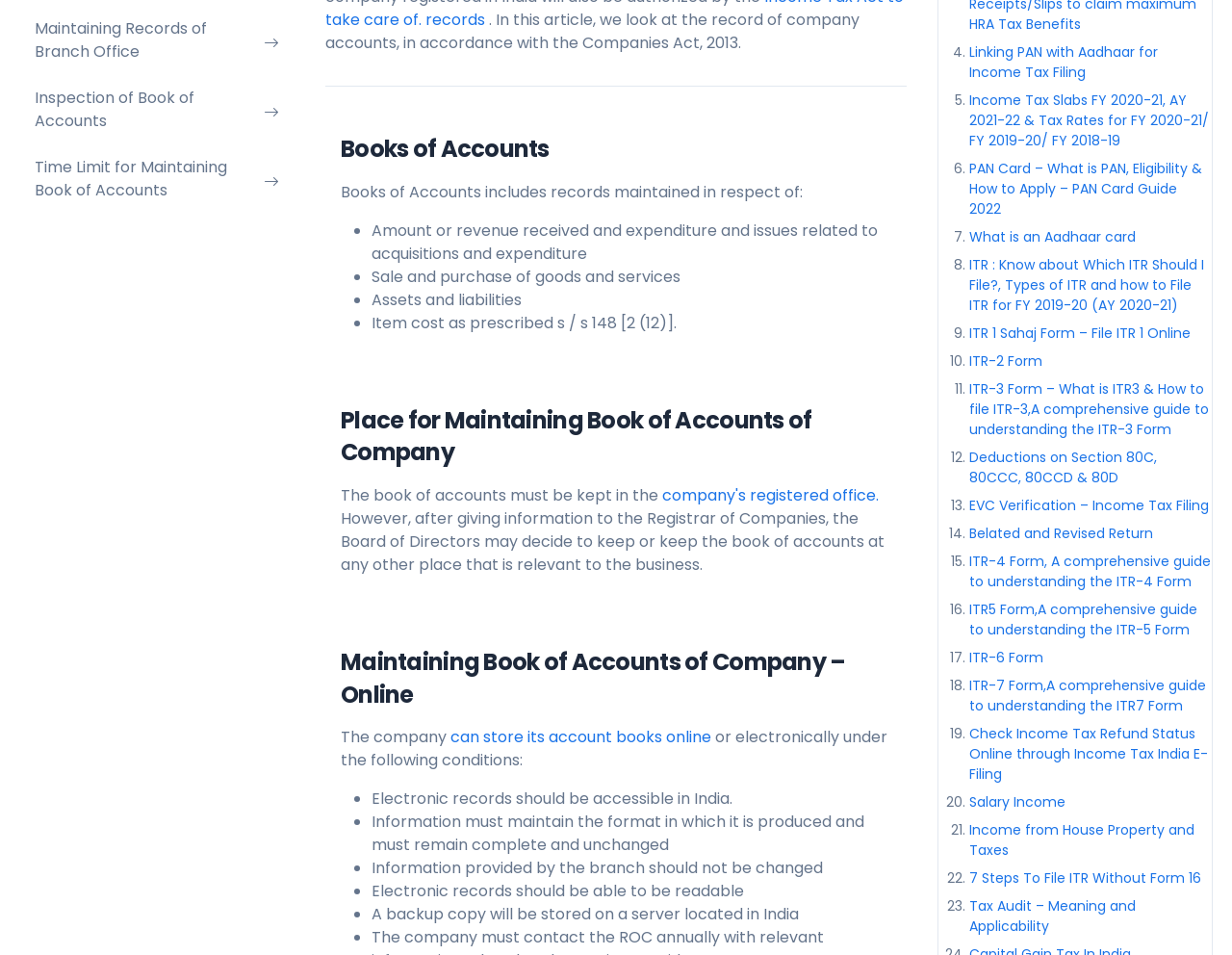Identify the bounding box coordinates for the UI element described as: "Articles".

None